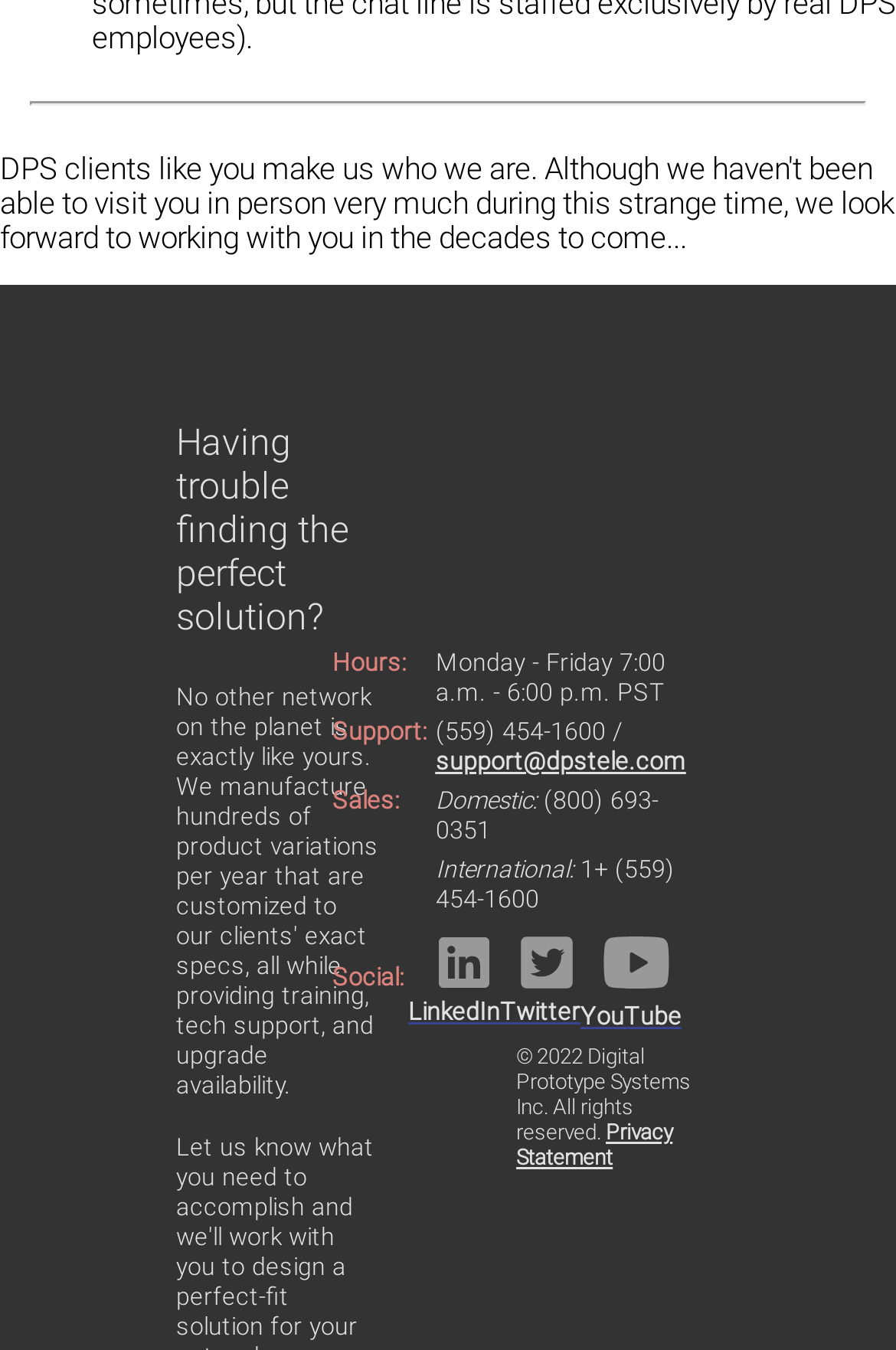Determine the bounding box coordinates for the HTML element mentioned in the following description: "YouTube". The coordinates should be a list of four floats ranging from 0 to 1, represented as [left, top, right, bottom].

[0.648, 0.684, 0.76, 0.764]